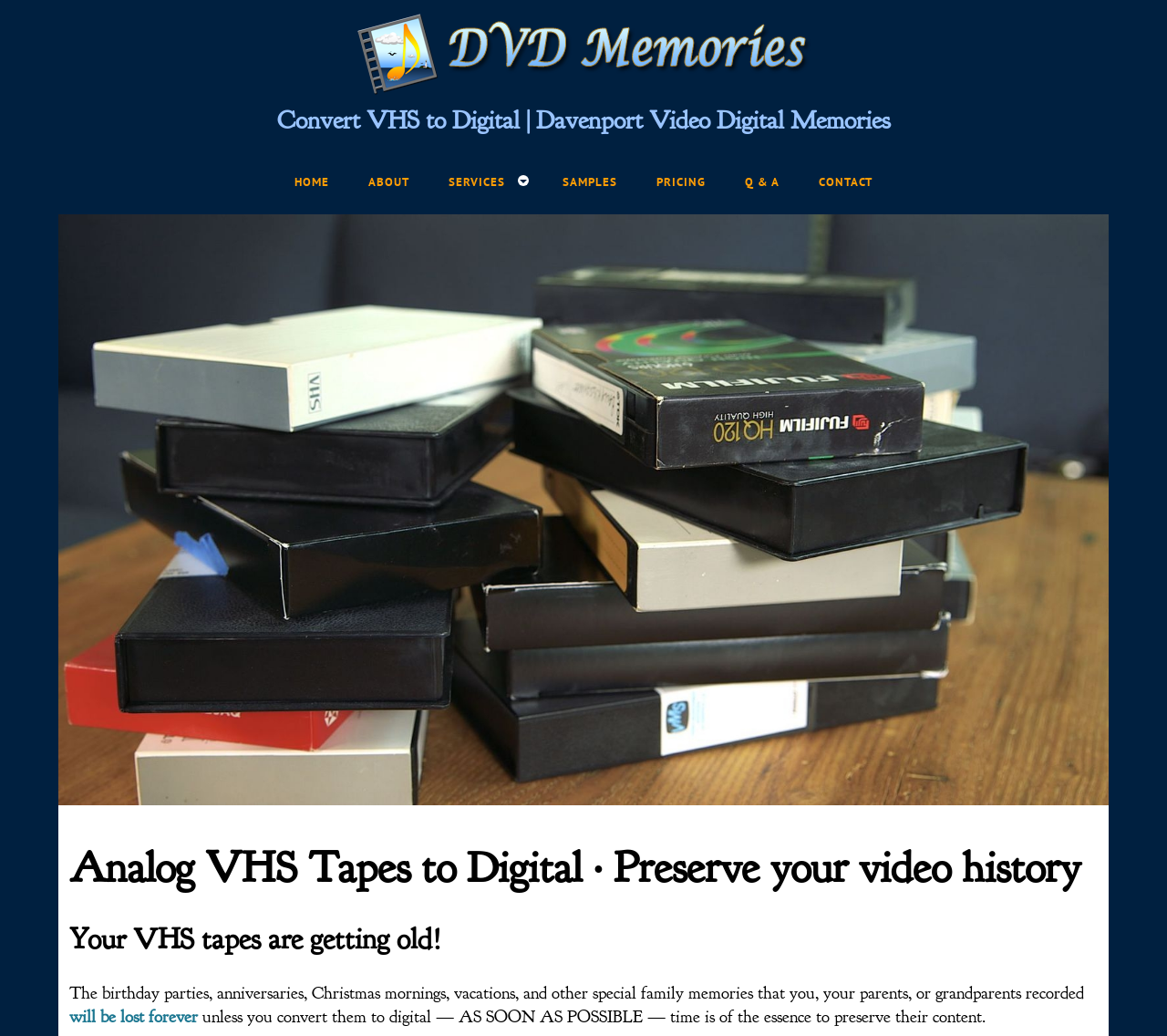Determine the bounding box coordinates of the clickable region to carry out the instruction: "Go to BUY page".

None